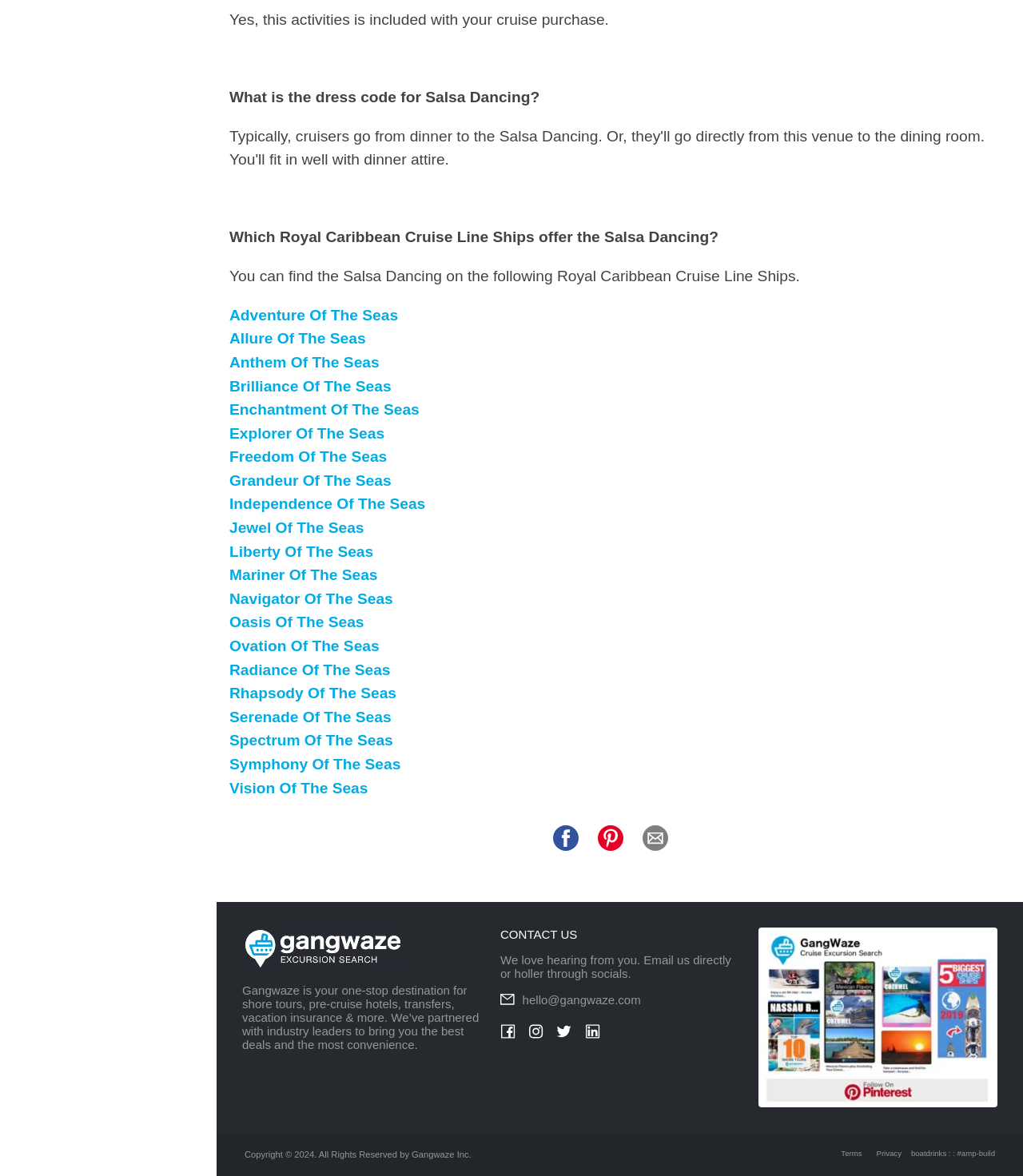How many Royal Caribbean Cruise Line Ships offer Salsa Dancing?
Please respond to the question with a detailed and informative answer.

I counted the number of link elements that list the names of Royal Caribbean Cruise Line Ships, and there are 23 of them, starting from 'Adventure Of The Seas' to 'Vision Of The Seas'.